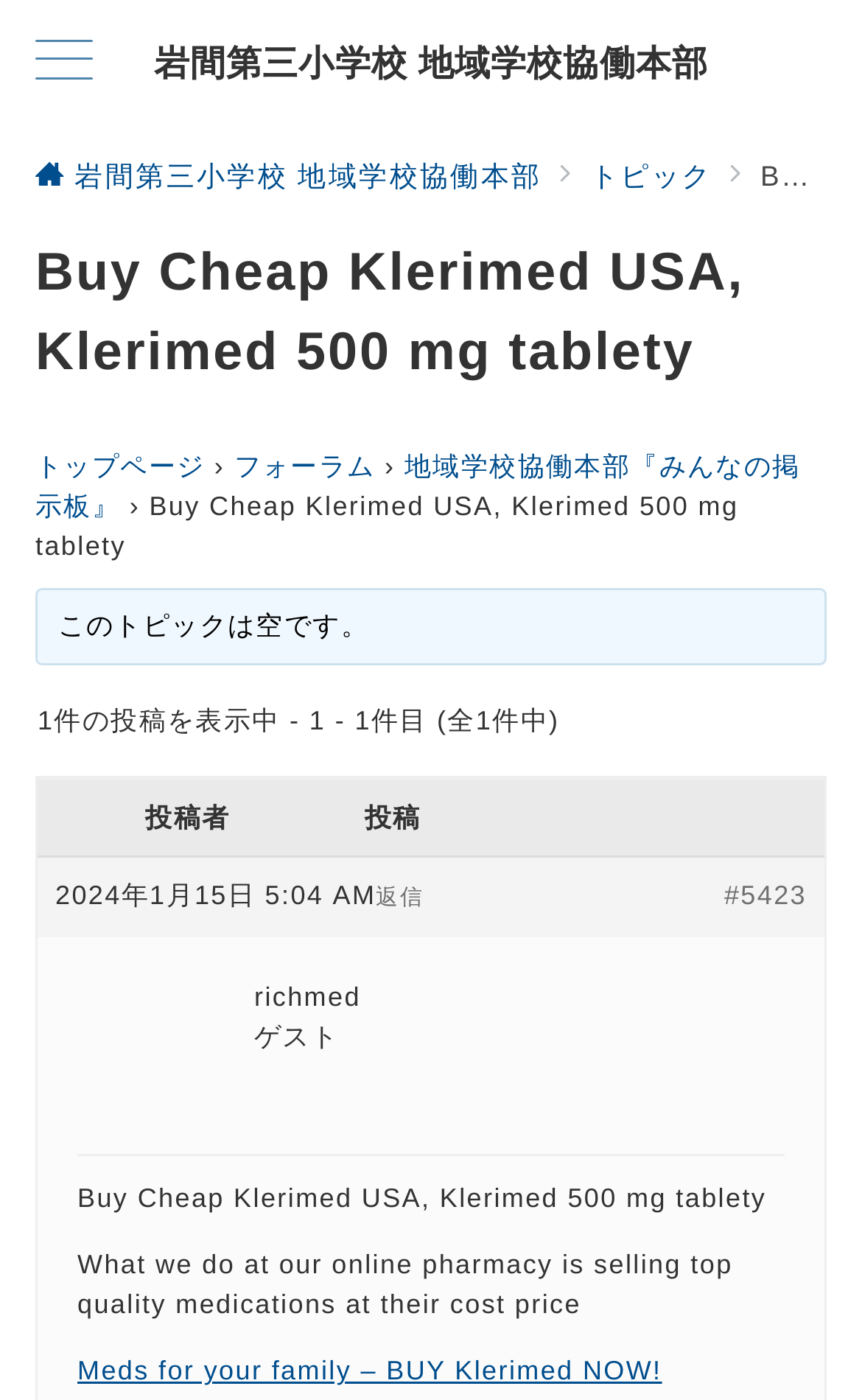Please determine the heading text of this webpage.

Buy Cheap Klerimed USA, Klerimed 500 mg tablety